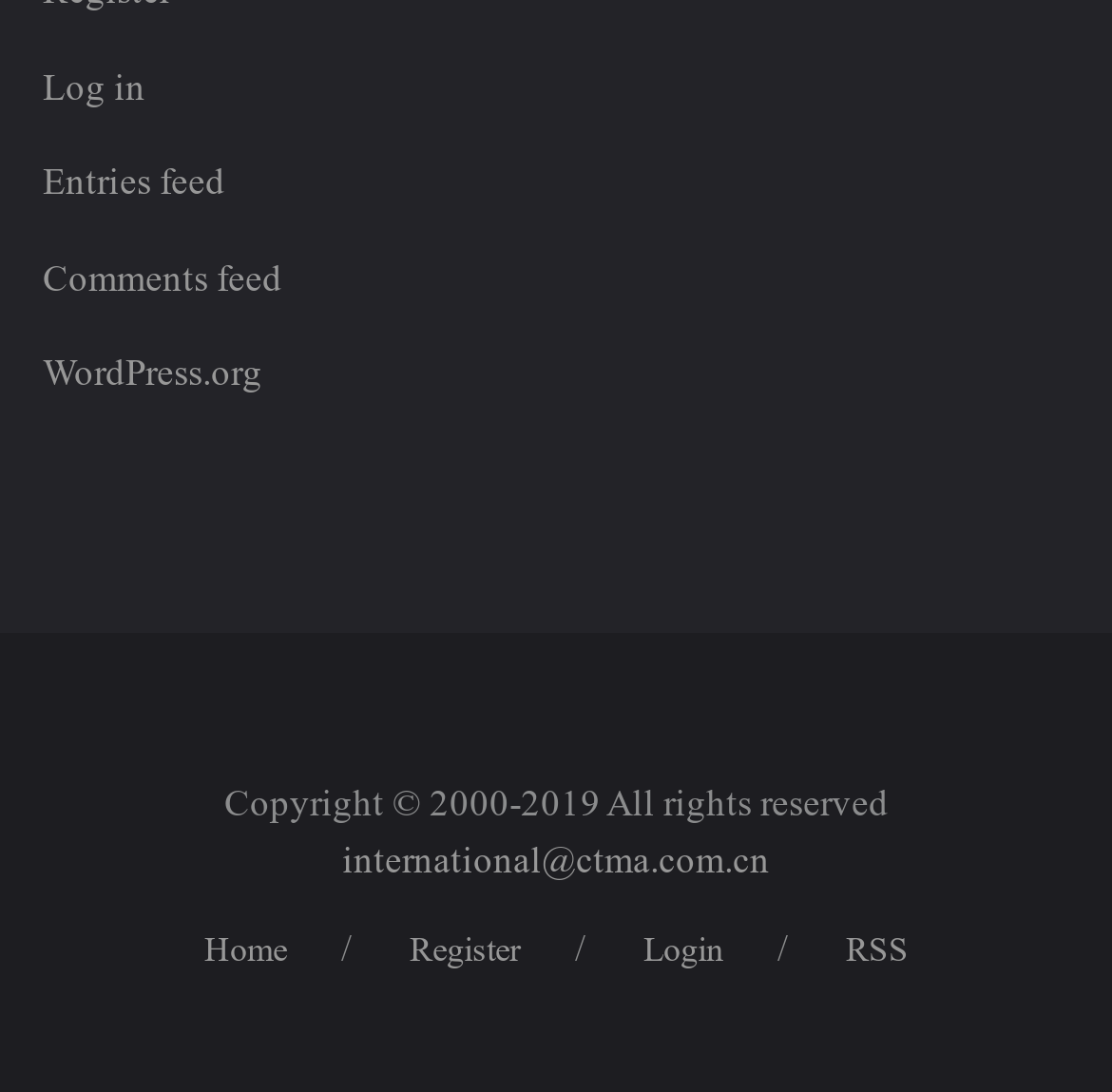Identify the bounding box coordinates for the region to click in order to carry out this instruction: "View May 2023 archives". Provide the coordinates using four float numbers between 0 and 1, formatted as [left, top, right, bottom].

[0.038, 0.072, 0.182, 0.111]